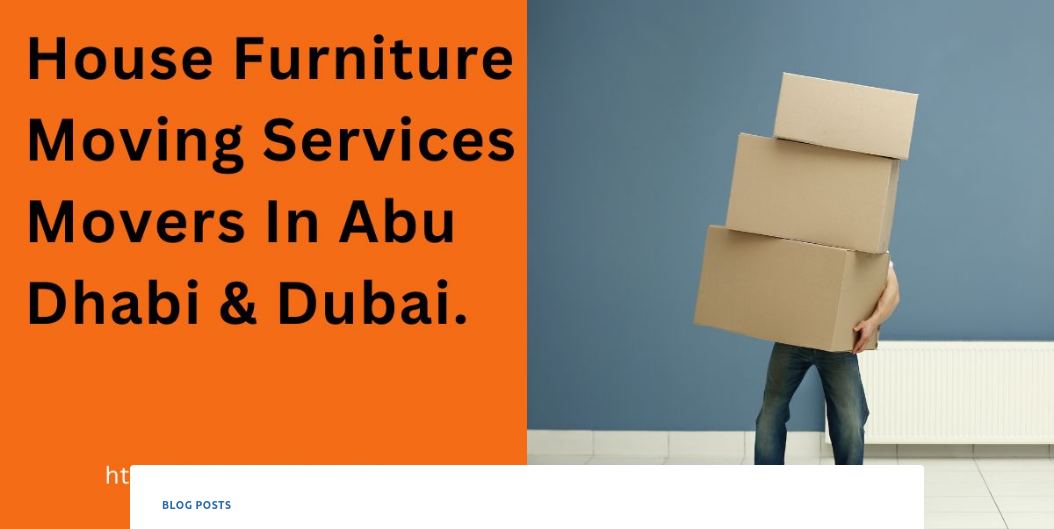Explain what the image portrays in a detailed manner.

This vibrant image showcases a visual representation of moving services, prominently featuring bold text that reads "House Furniture Moving Services Movers In Abu Dhabi & Dubai." The text, set against a striking orange background, emphasizes the focus on efficient and professional moving solutions. An individual is depicted in the foreground, struggling to carry multiple stacked cardboard boxes, illustrating the physical challenges that come with moving furniture. The scene is further enhanced by a simple background featuring a light blue wall and a bright white baseboard, creating a clean and modern aesthetic. This imagery aligns perfectly with the services offered, highlighting both the effort involved and the essential support provided by moving professionals in the region.